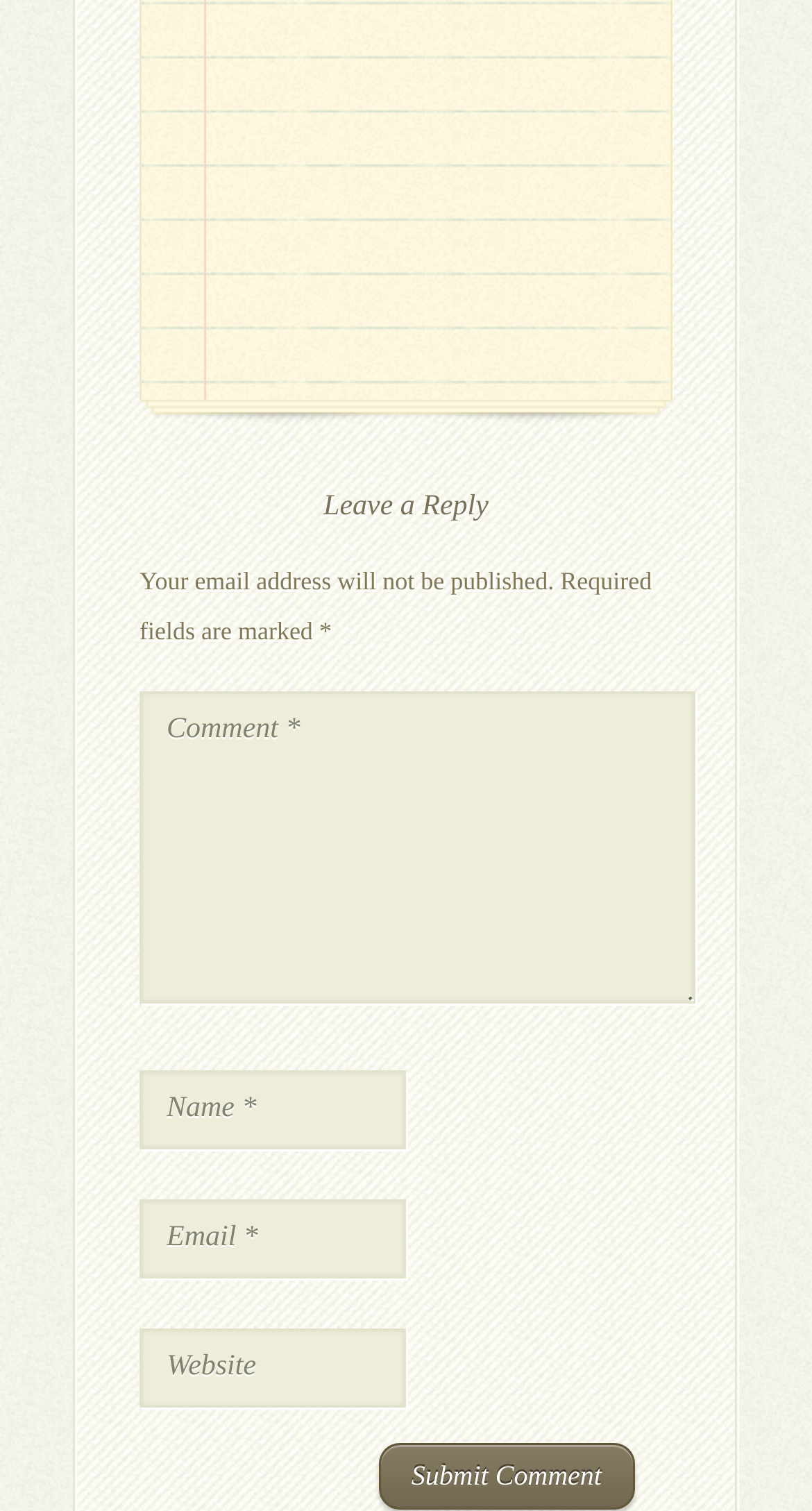What is the purpose of the textboxes?
Answer the question with a single word or phrase, referring to the image.

Leave a comment